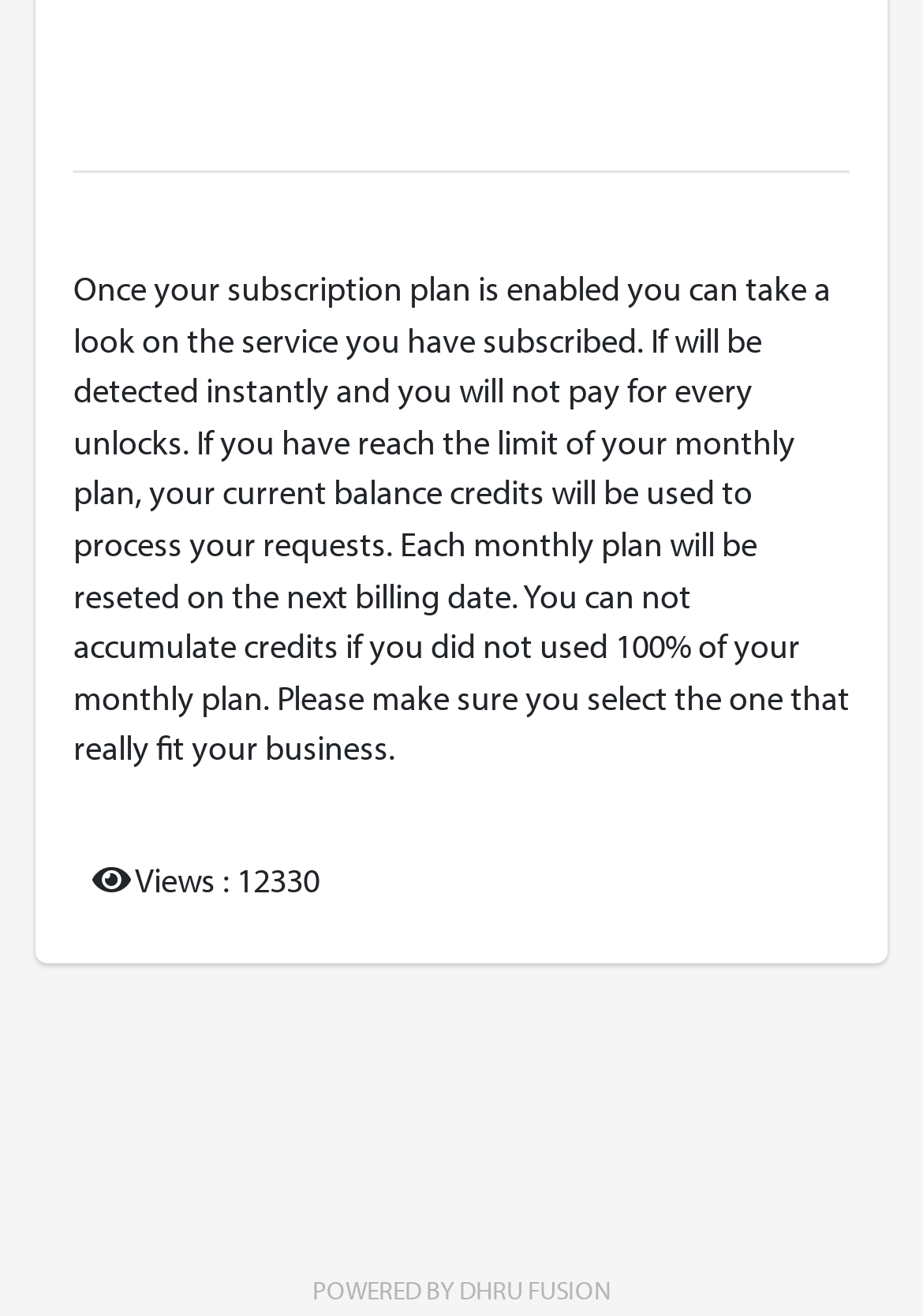Identify the bounding box coordinates for the UI element that matches this description: "Dhru Fusion".

[0.497, 0.968, 0.662, 0.993]